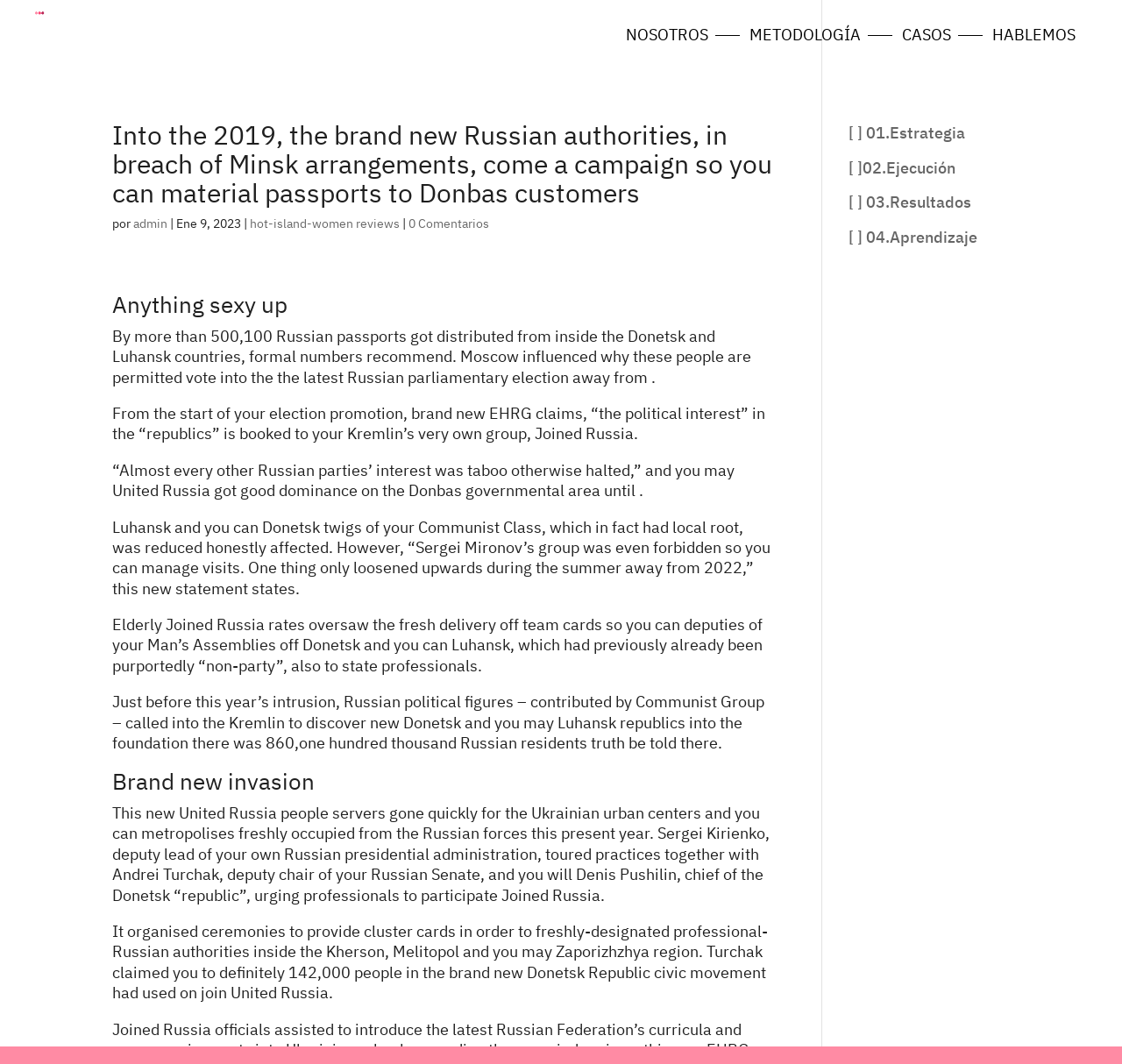What is the date mentioned in the article?
Based on the image content, provide your answer in one word or a short phrase.

Ene 9, 2023